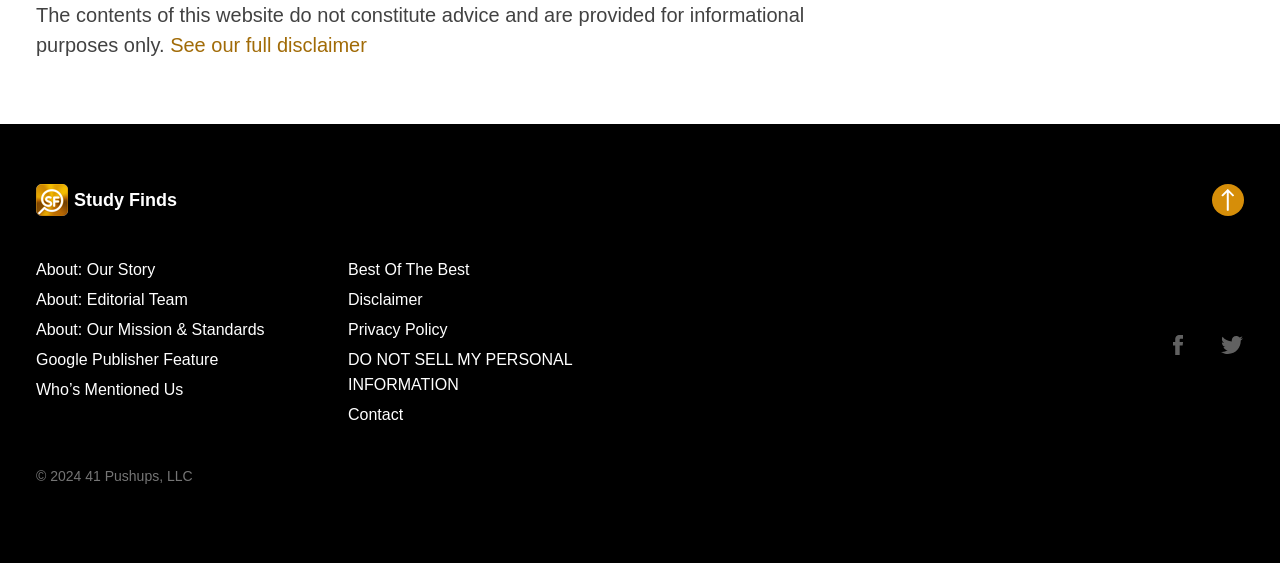What is the purpose of the 'Disclaimer' link?
Answer with a single word or short phrase according to what you see in the image.

To provide legal information